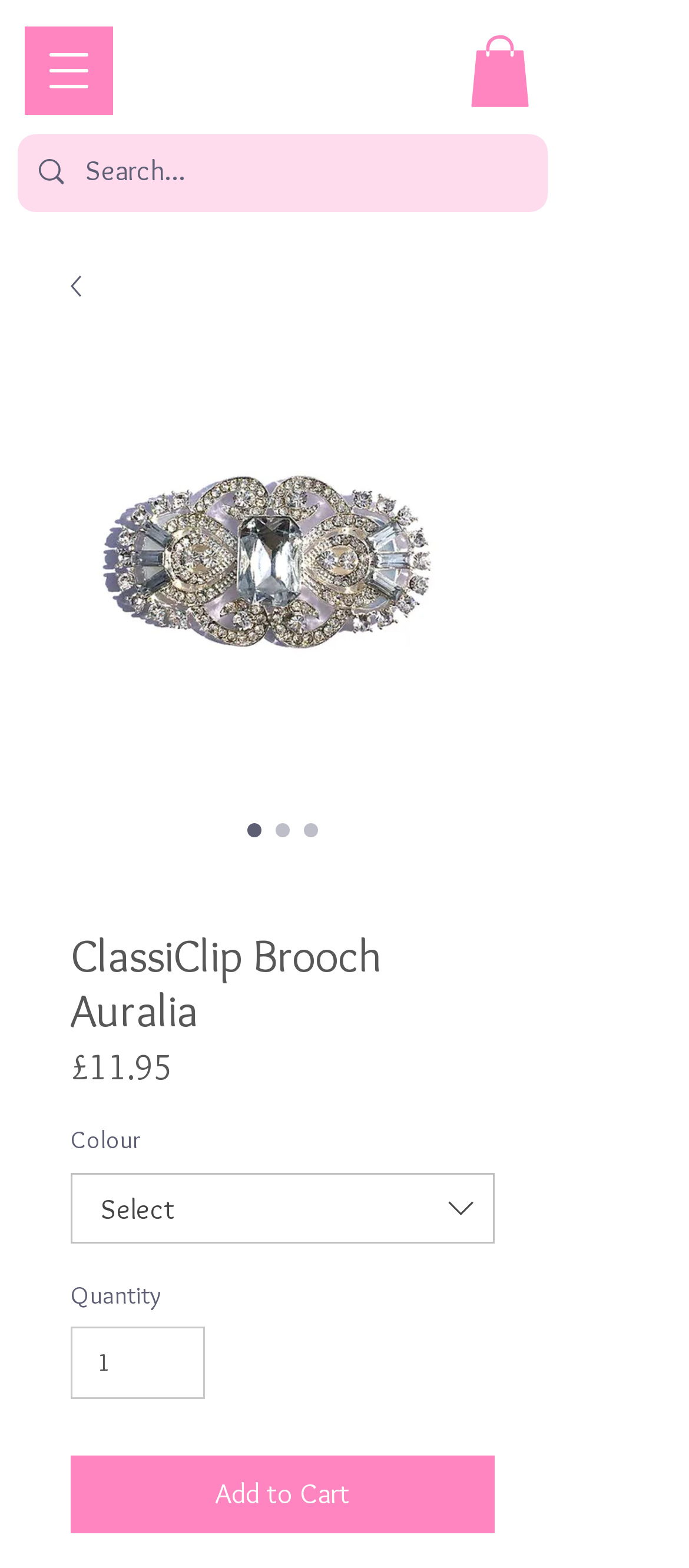Offer a detailed explanation of the webpage layout and contents.

This webpage is about the Auralia ClassiClip Brooch, a stunning piece of jewelry that attaches to clothes with two special clips on the reverse. The page has a navigation menu button at the top left corner, which can be opened to access more options. 

On the top right side, there is a link with an accompanying image. Below this, there is a search bar with a magnifying glass icon and a search box where users can input their queries. The search bar also has a link with an image on the right side.

The main content of the page is focused on the brooch, with a large image of the product taking up most of the space. There are three radio buttons below the image, allowing users to select different options. 

To the left of the radio buttons, there is a heading that reads "ClassiClip Brooch Auralia" and a price tag of £11.95. Below the price, there are labels for "Price" and "Colour", with a combobox for selecting different colours. 

Further down, there is a label for "Quantity" and a spin button to input the desired quantity. Finally, there is an "Add to Cart" button at the bottom of the page, allowing users to purchase the brooch.